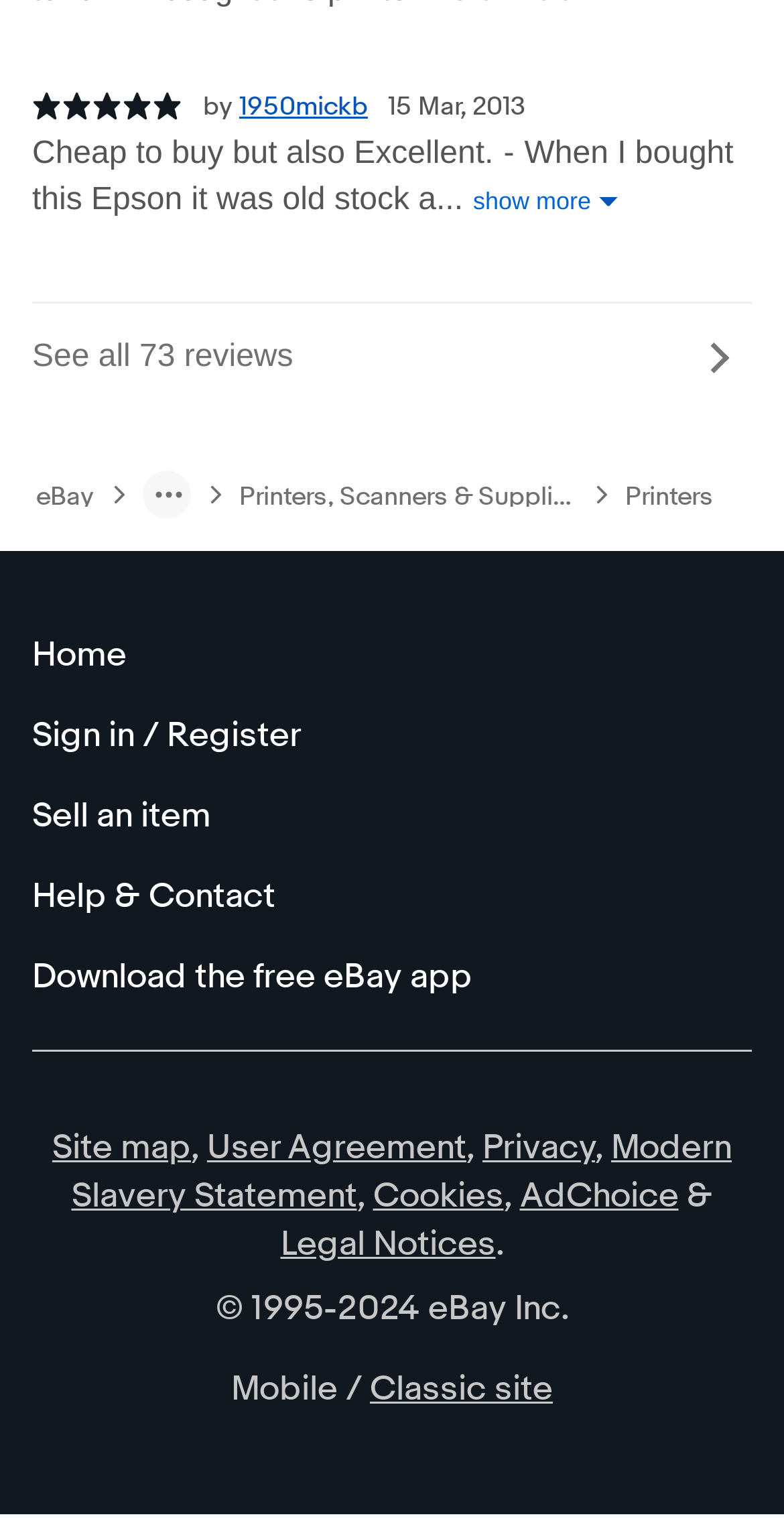Find the bounding box coordinates corresponding to the UI element with the description: "aria-label="breadcrumb menu"". The coordinates should be formatted as [left, top, right, bottom], with values as floats between 0 and 1.

[0.182, 0.307, 0.244, 0.338]